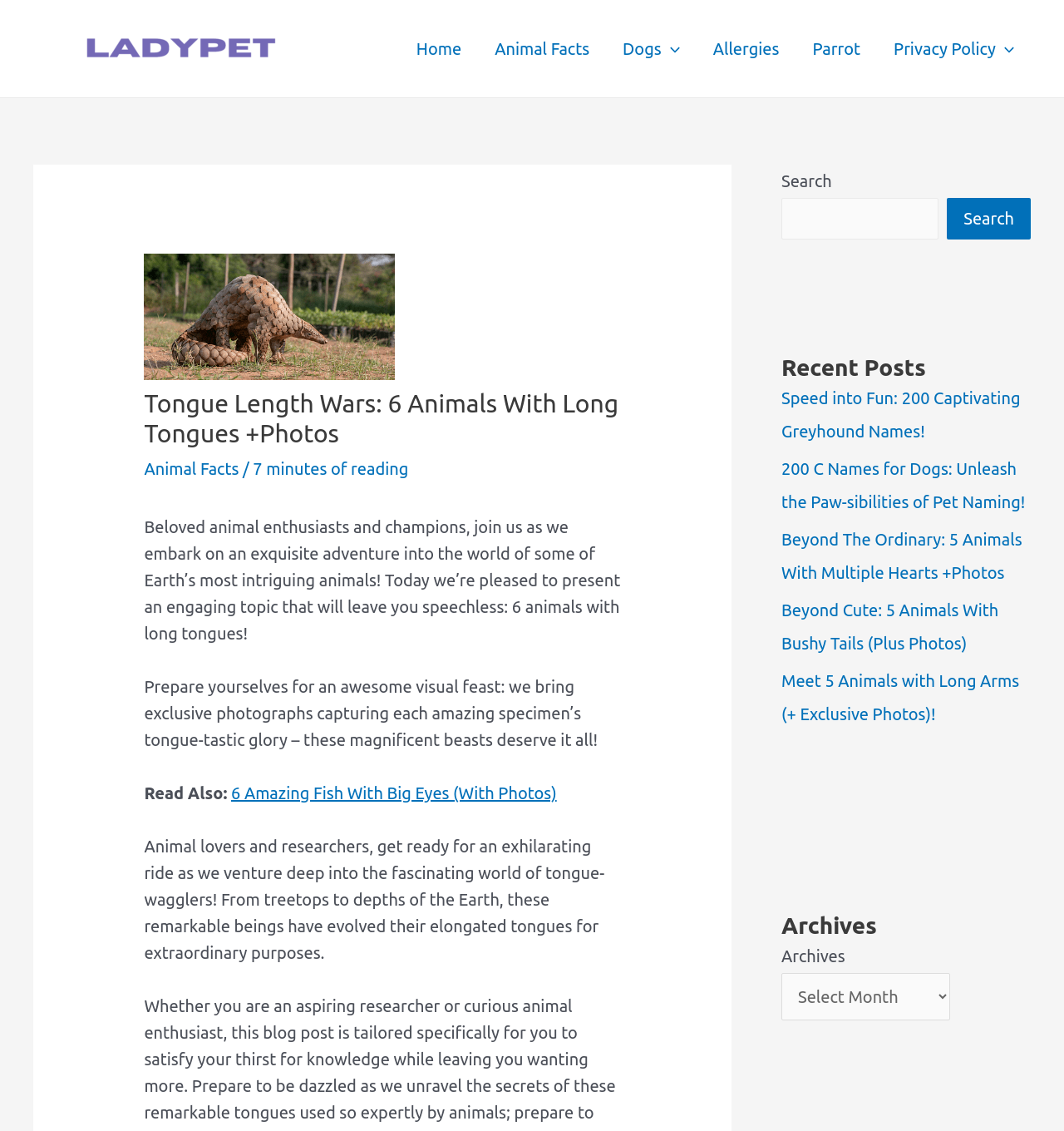Using the description: "Animal Facts", identify the bounding box of the corresponding UI element in the screenshot.

[0.449, 0.017, 0.57, 0.069]